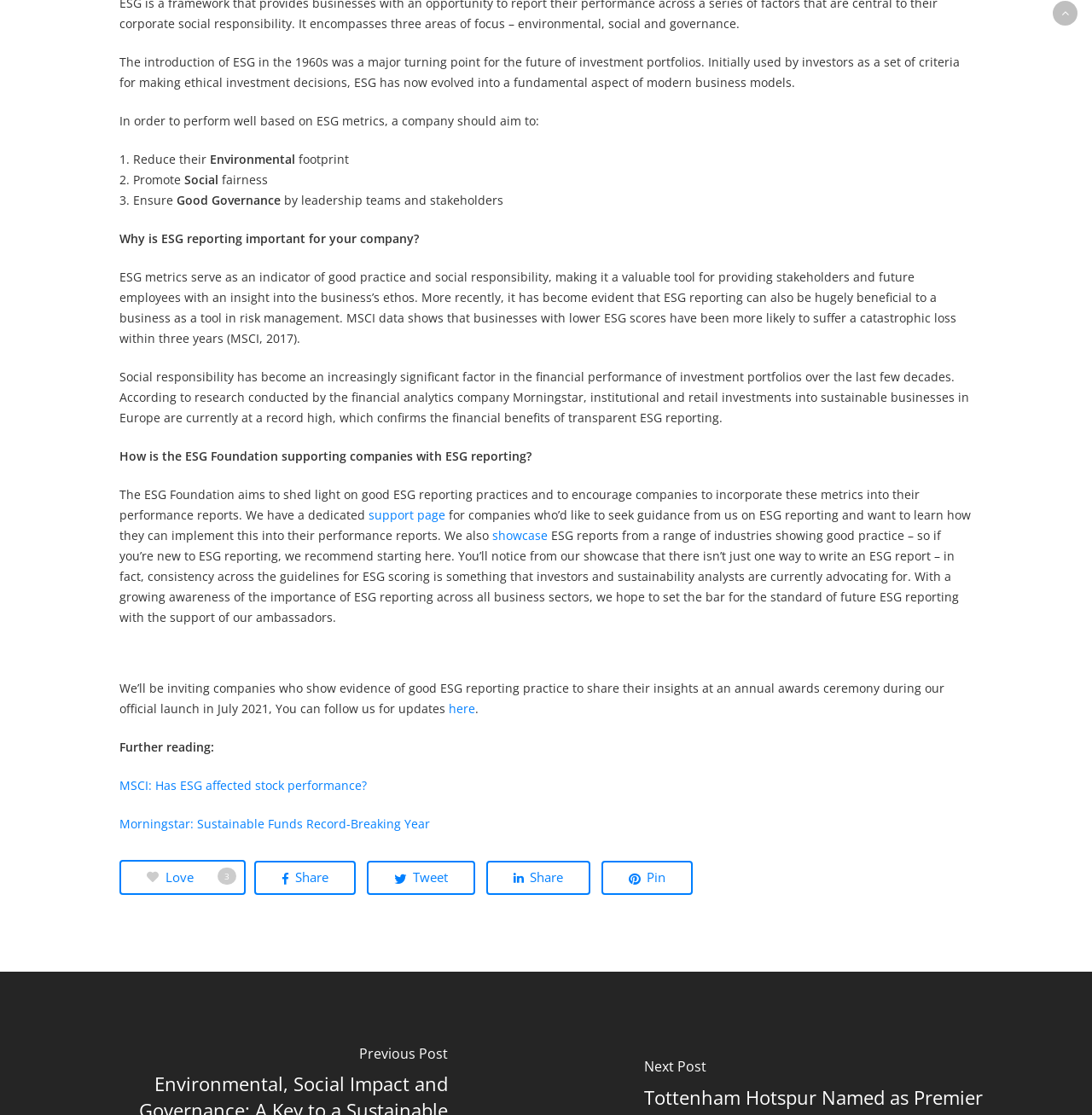Determine the bounding box coordinates of the clickable area required to perform the following instruction: "View the 'showcase' of ESG reports". The coordinates should be represented as four float numbers between 0 and 1: [left, top, right, bottom].

[0.451, 0.473, 0.502, 0.488]